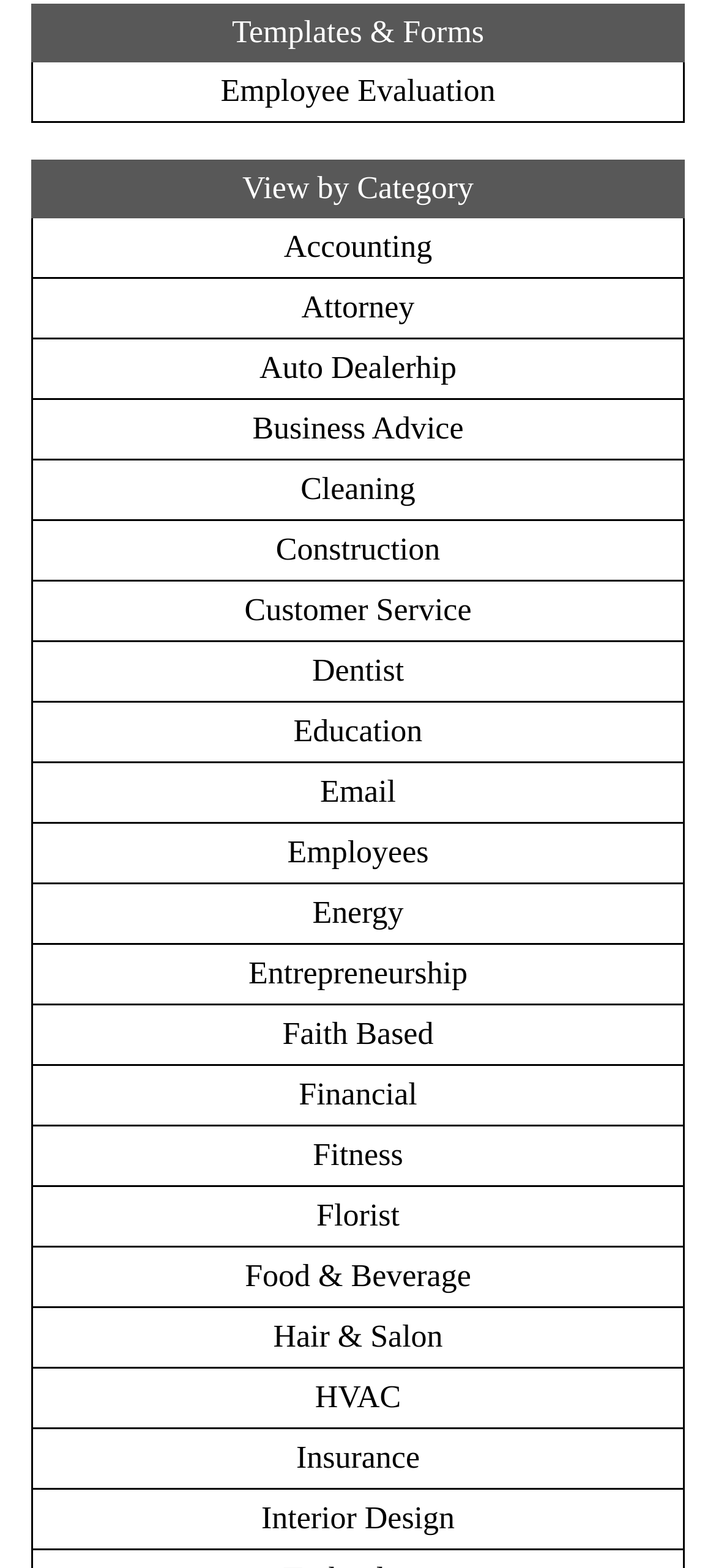Respond with a single word or phrase:
Is there a category for 'Healthcare'?

No